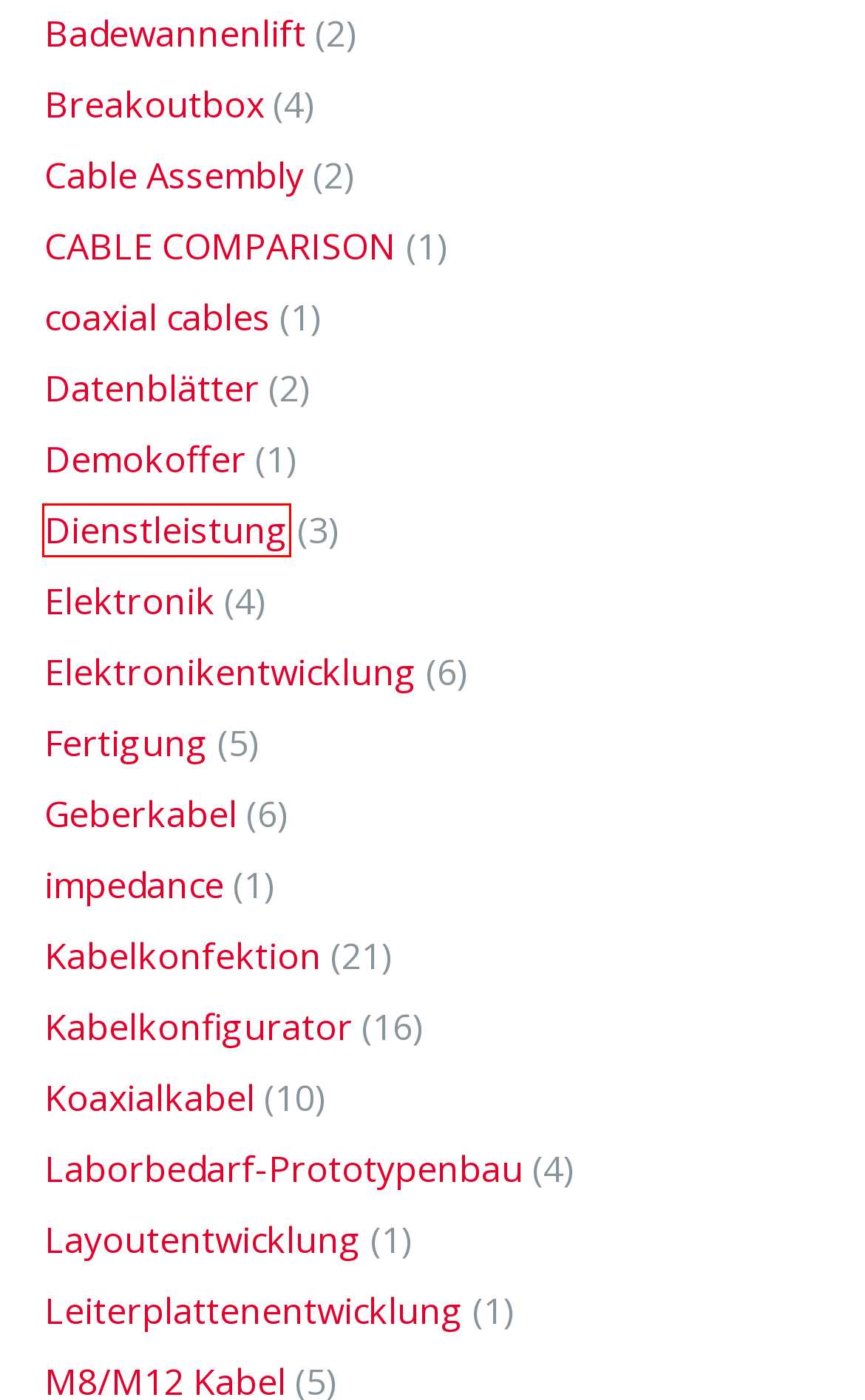Observe the screenshot of a webpage with a red bounding box around an element. Identify the webpage description that best fits the new page after the element inside the bounding box is clicked. The candidates are:
A. Kabelkonfektion – Elektronik – Automatisierung
B. Layoutentwicklung – Elektronik – Automatisierung
C. Geberkabel – Elektronik – Automatisierung
D. Fertigung – Elektronik – Automatisierung
E. Dienstleistung – Elektronik – Automatisierung
F. Datenblätter – Elektronik – Automatisierung
G. Demokoffer – Elektronik – Automatisierung
H. Koaxialkabel – Elektronik – Automatisierung

E